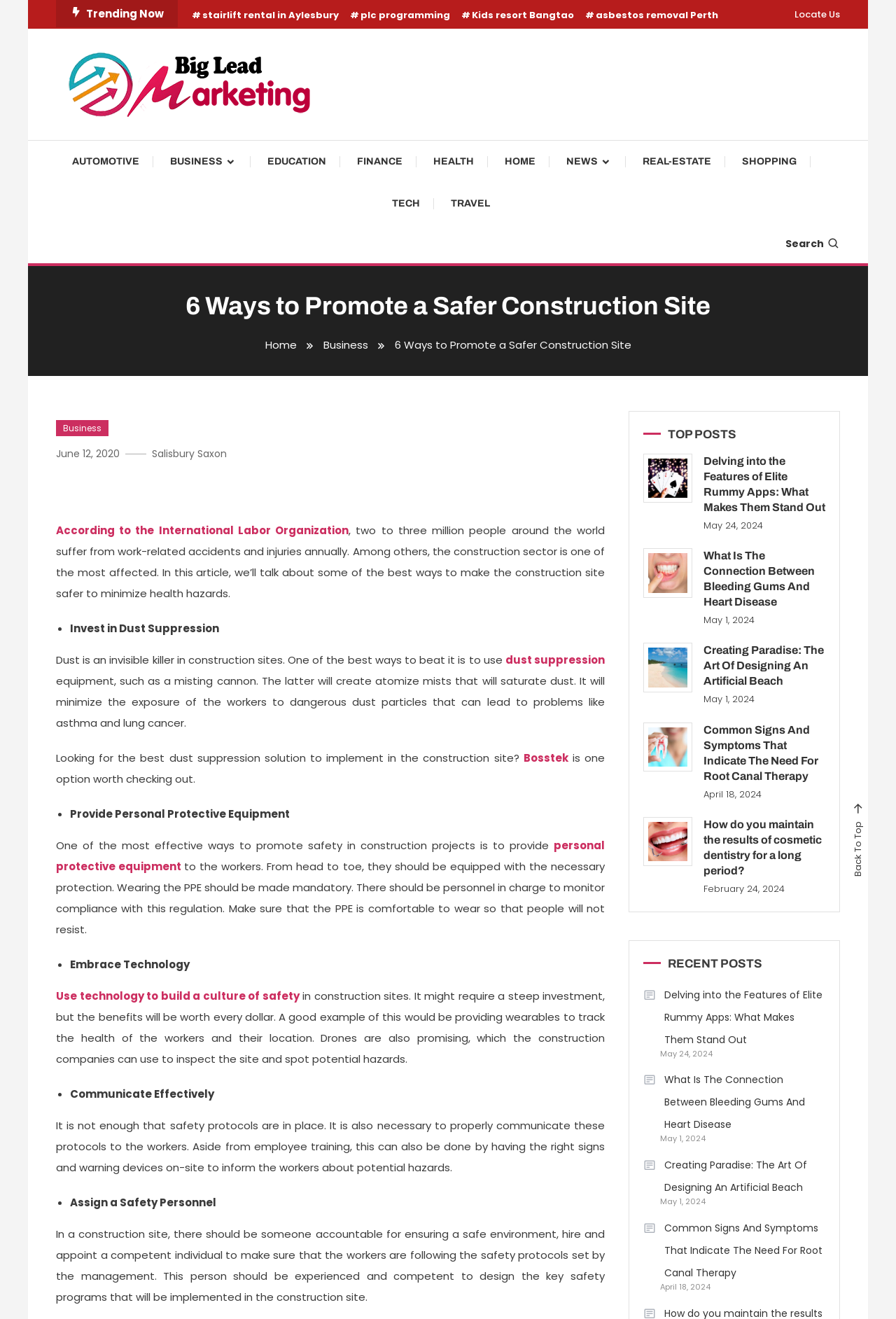Locate the heading on the webpage and return its text.

6 Ways to Promote a Safer Construction Site